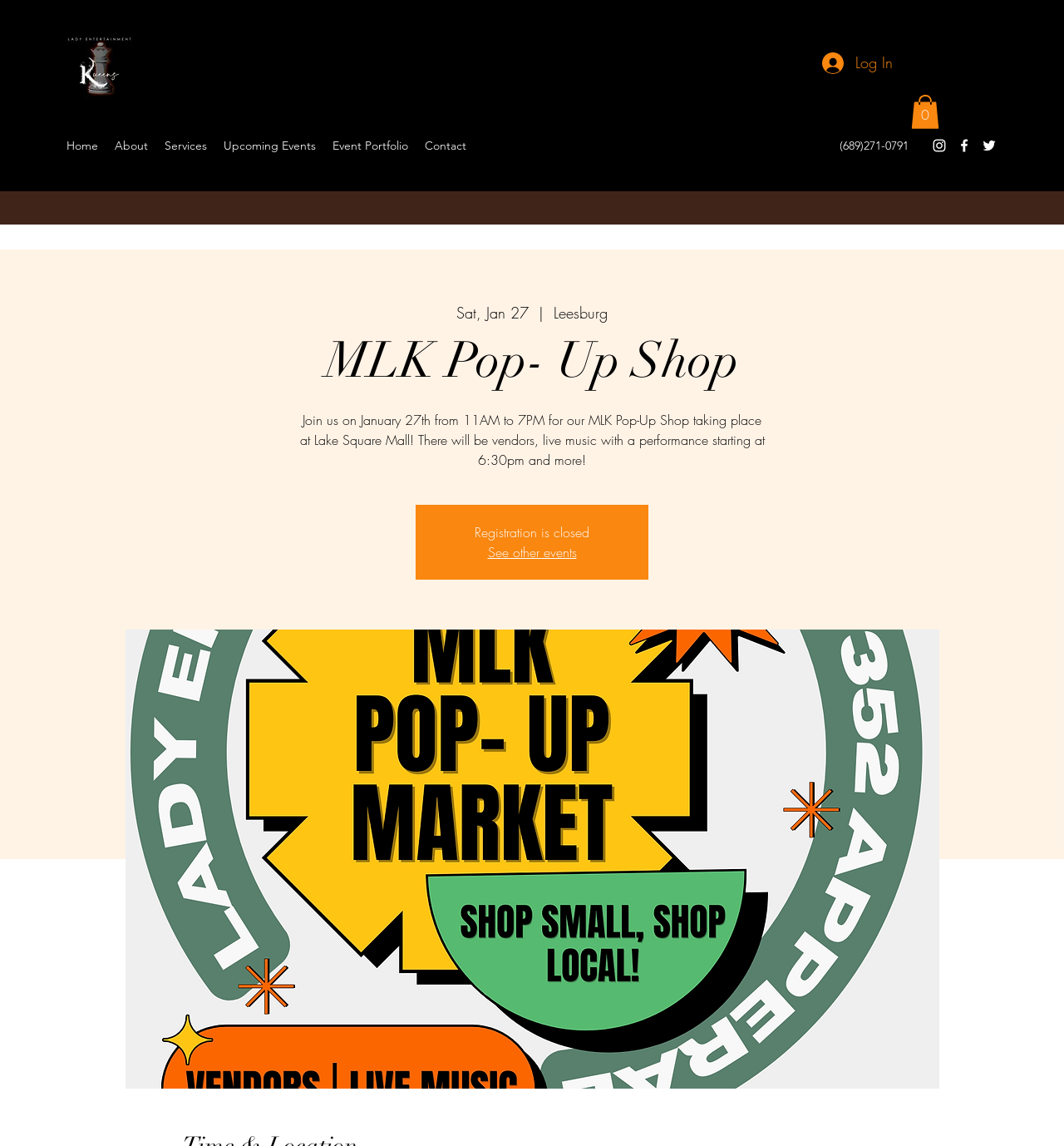Please identify the bounding box coordinates of the area that needs to be clicked to follow this instruction: "See other events".

[0.458, 0.474, 0.542, 0.49]